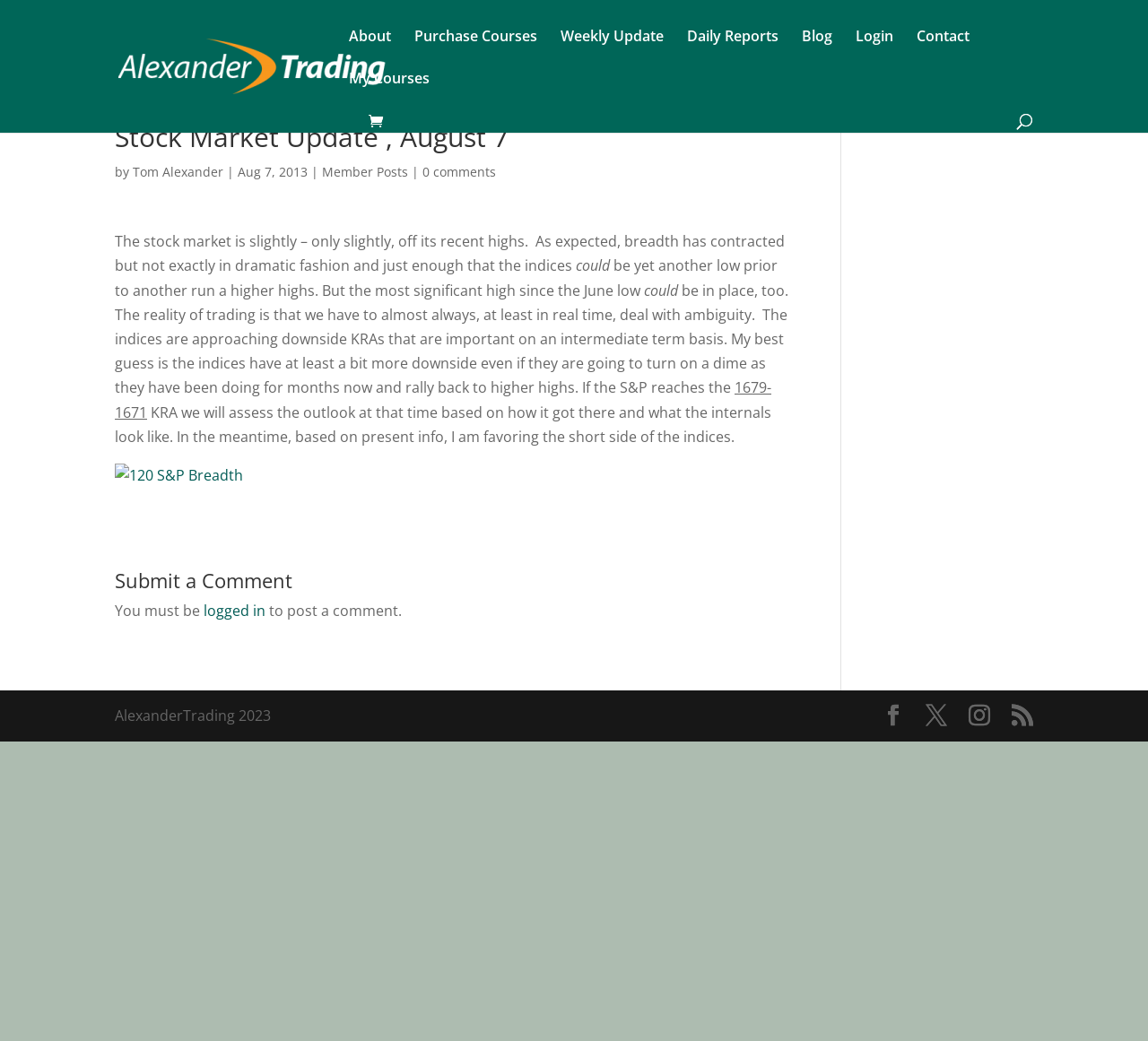Please determine the bounding box coordinates for the element with the description: "Get in touch".

None